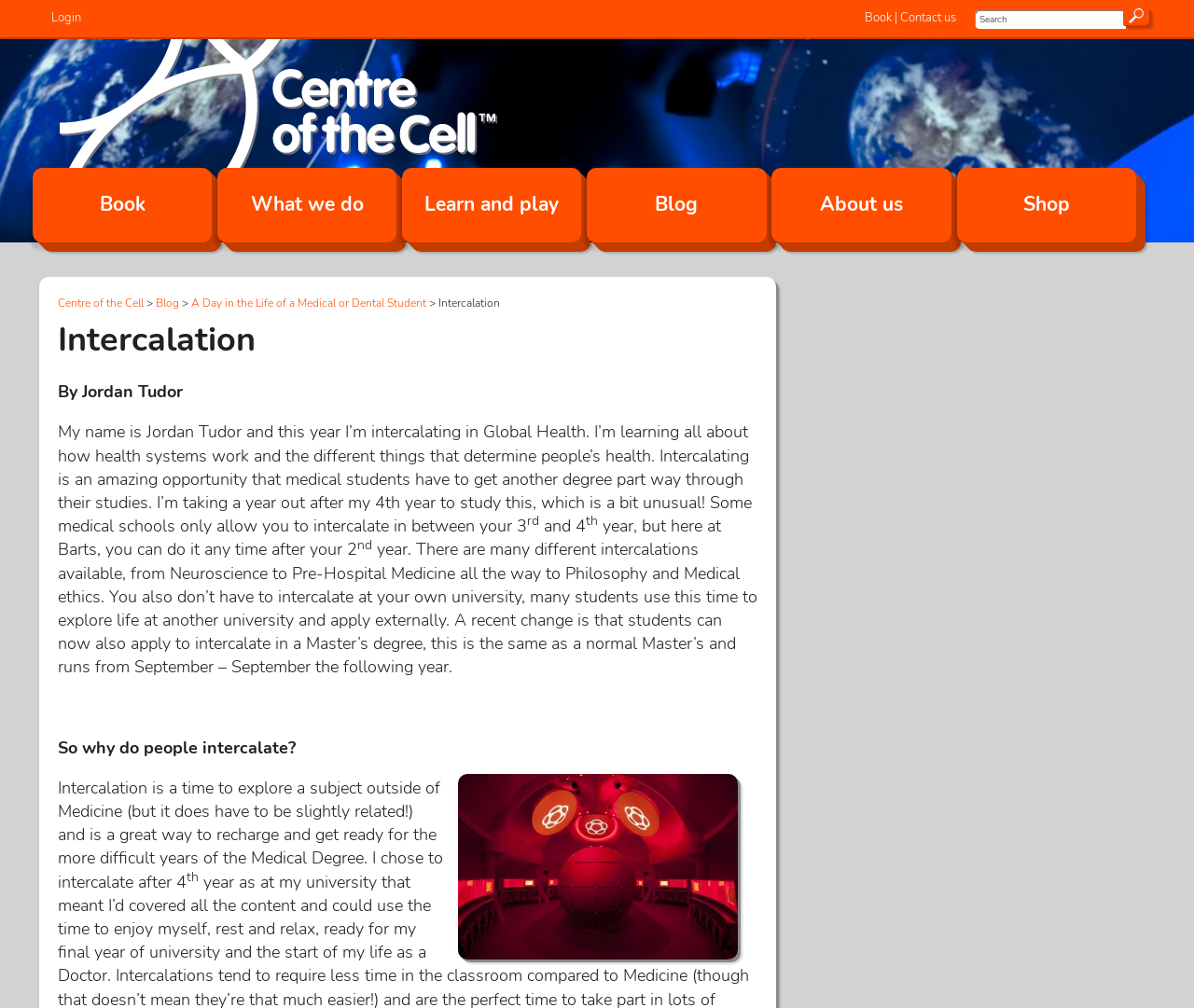Pinpoint the bounding box coordinates of the clickable element to carry out the following instruction: "Click on the 'Book' link."

[0.724, 0.009, 0.747, 0.026]